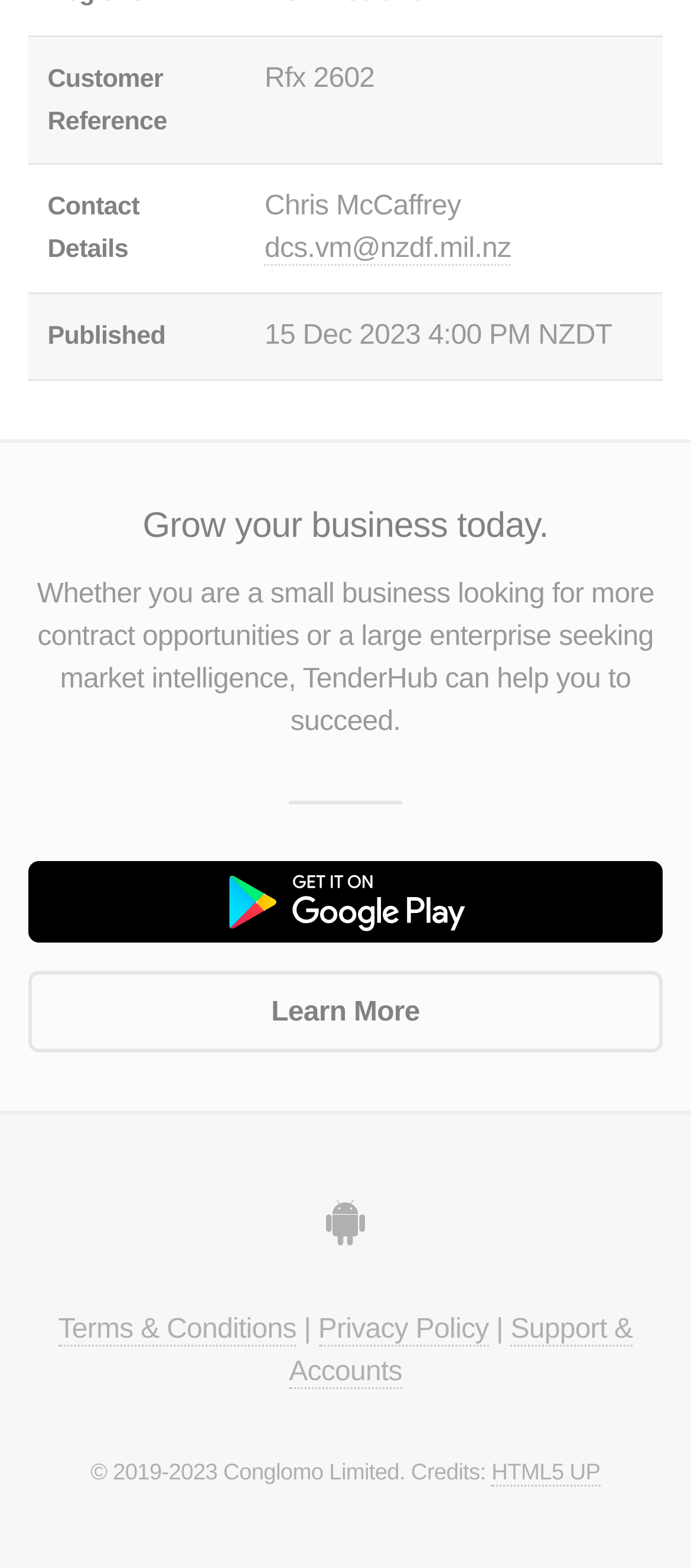Locate the bounding box coordinates of the clickable area to execute the instruction: "Get it on Google Play". Provide the coordinates as four float numbers between 0 and 1, represented as [left, top, right, bottom].

[0.041, 0.55, 0.959, 0.601]